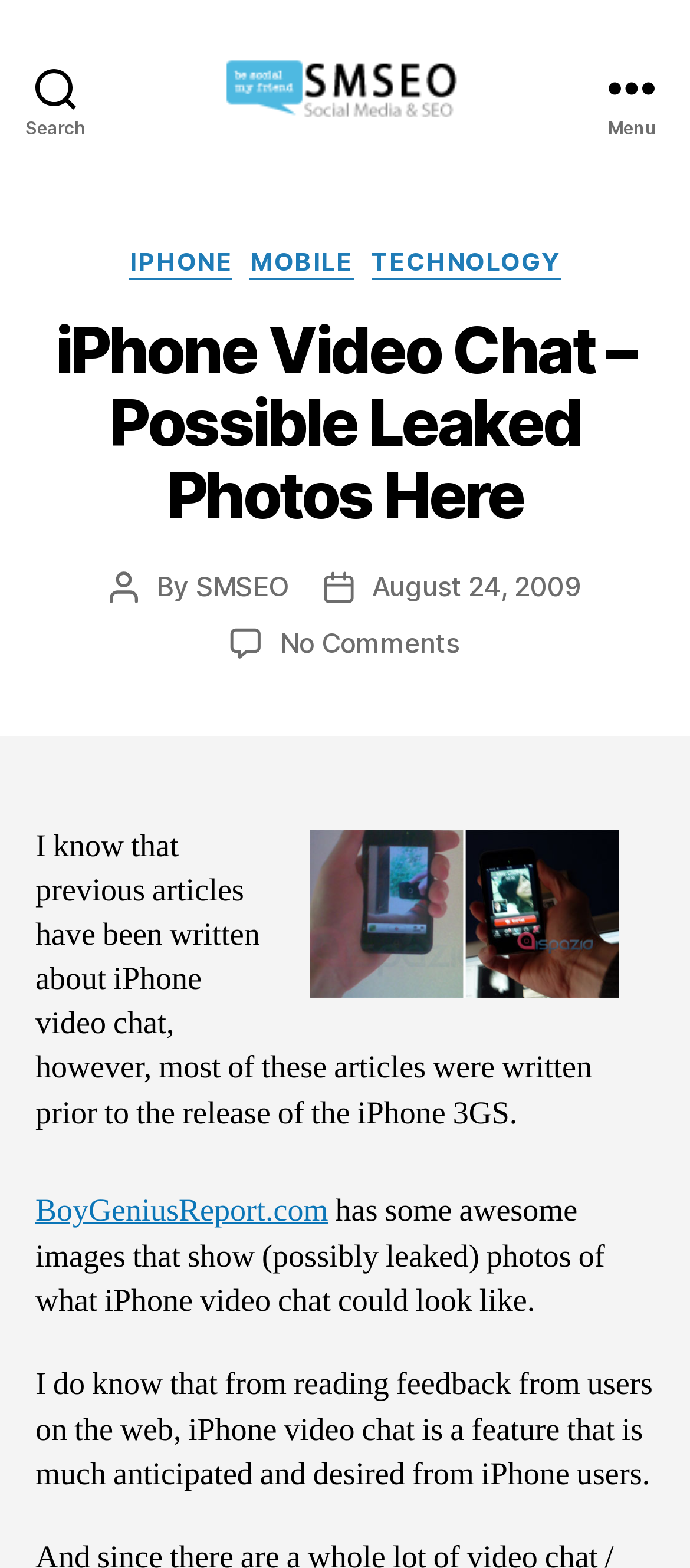Please identify the bounding box coordinates of the area that needs to be clicked to fulfill the following instruction: "Visit the social media seo logo link."

[0.256, 0.036, 0.744, 0.076]